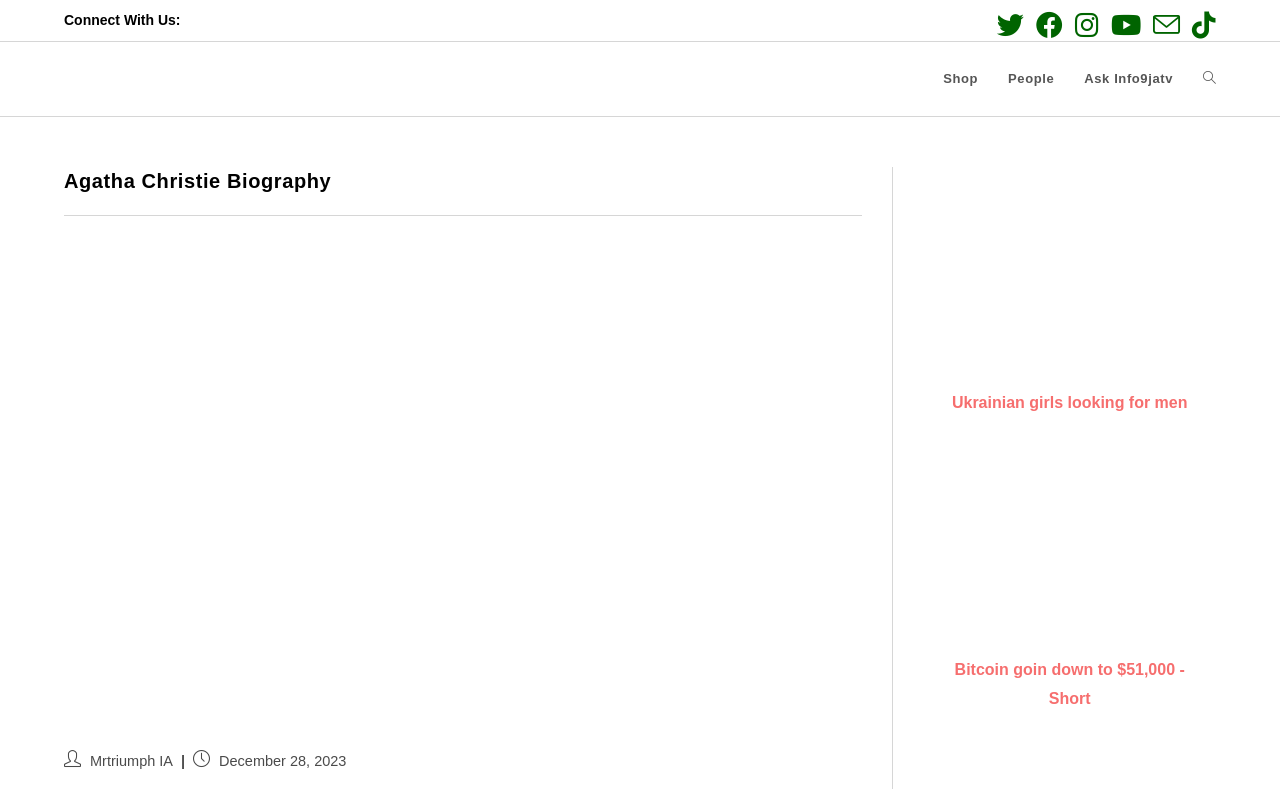Identify the bounding box coordinates of the HTML element based on this description: "People".

[0.776, 0.053, 0.835, 0.147]